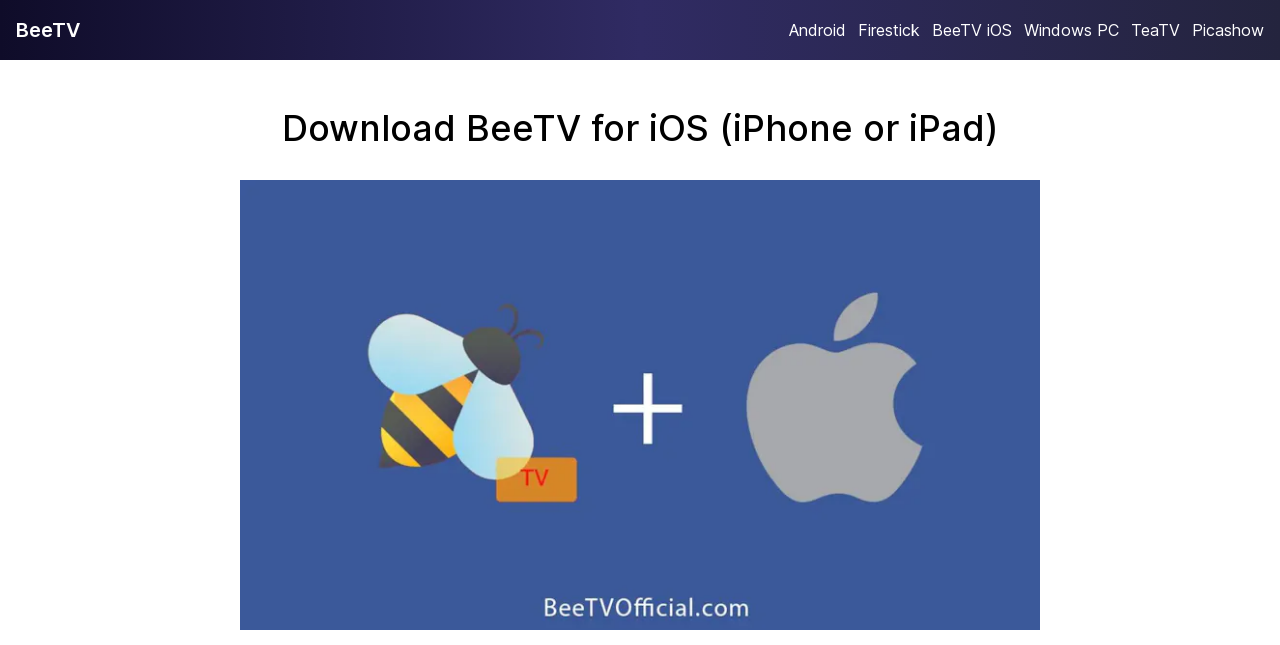Provide a thorough and detailed response to the question by examining the image: 
What is the purpose of the app?

The purpose of the app can be inferred by looking at the meta description which mentions watching movies and TV shows, and also by observing the image element 'BeeTV for iOS' which suggests that the app is related to watching content.